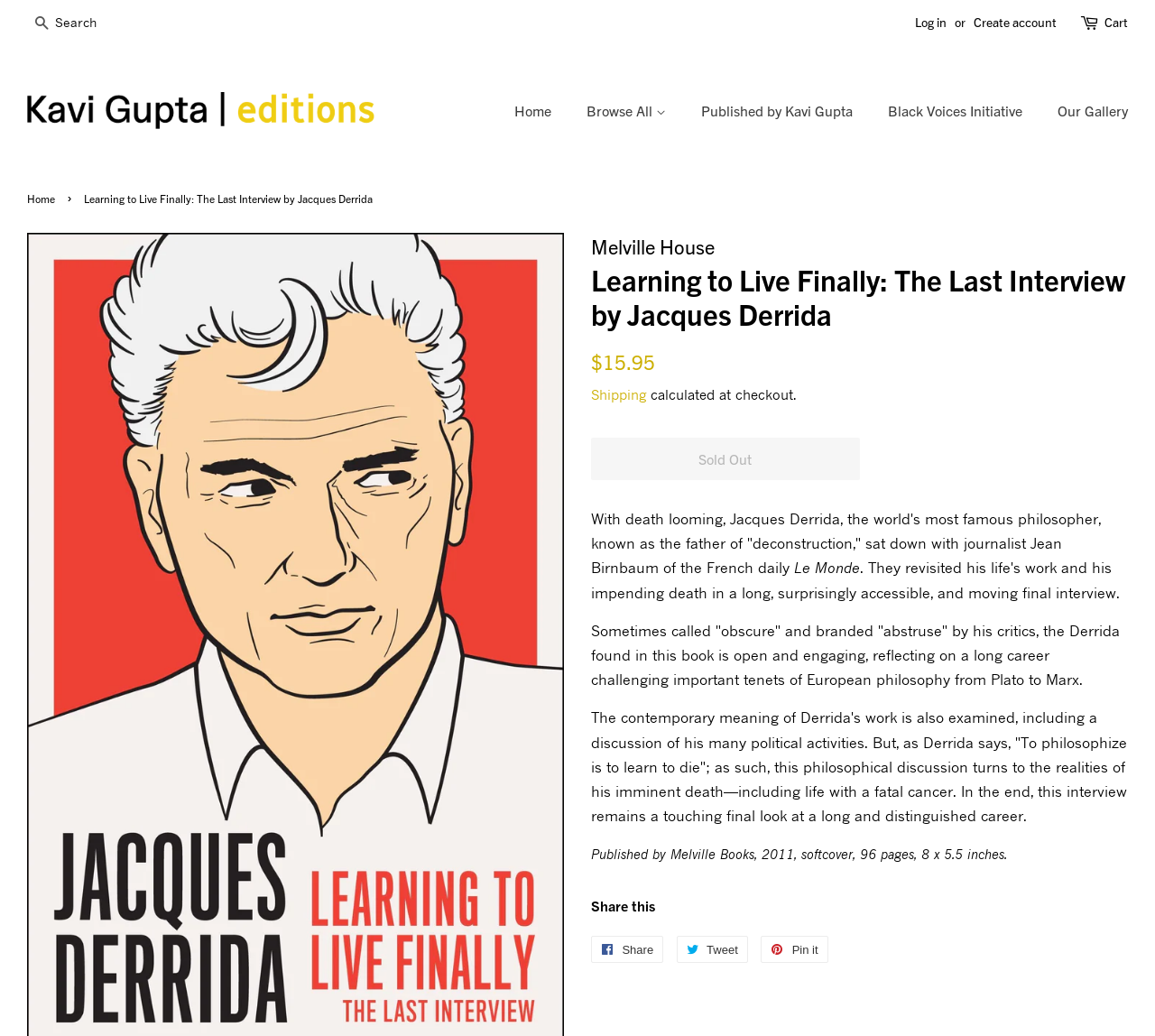What is the price of the book?
Please ensure your answer to the question is detailed and covers all necessary aspects.

I found the answer by looking at the text on the webpage, specifically the sentence 'Regular price $15.95' which indicates the price of the book.